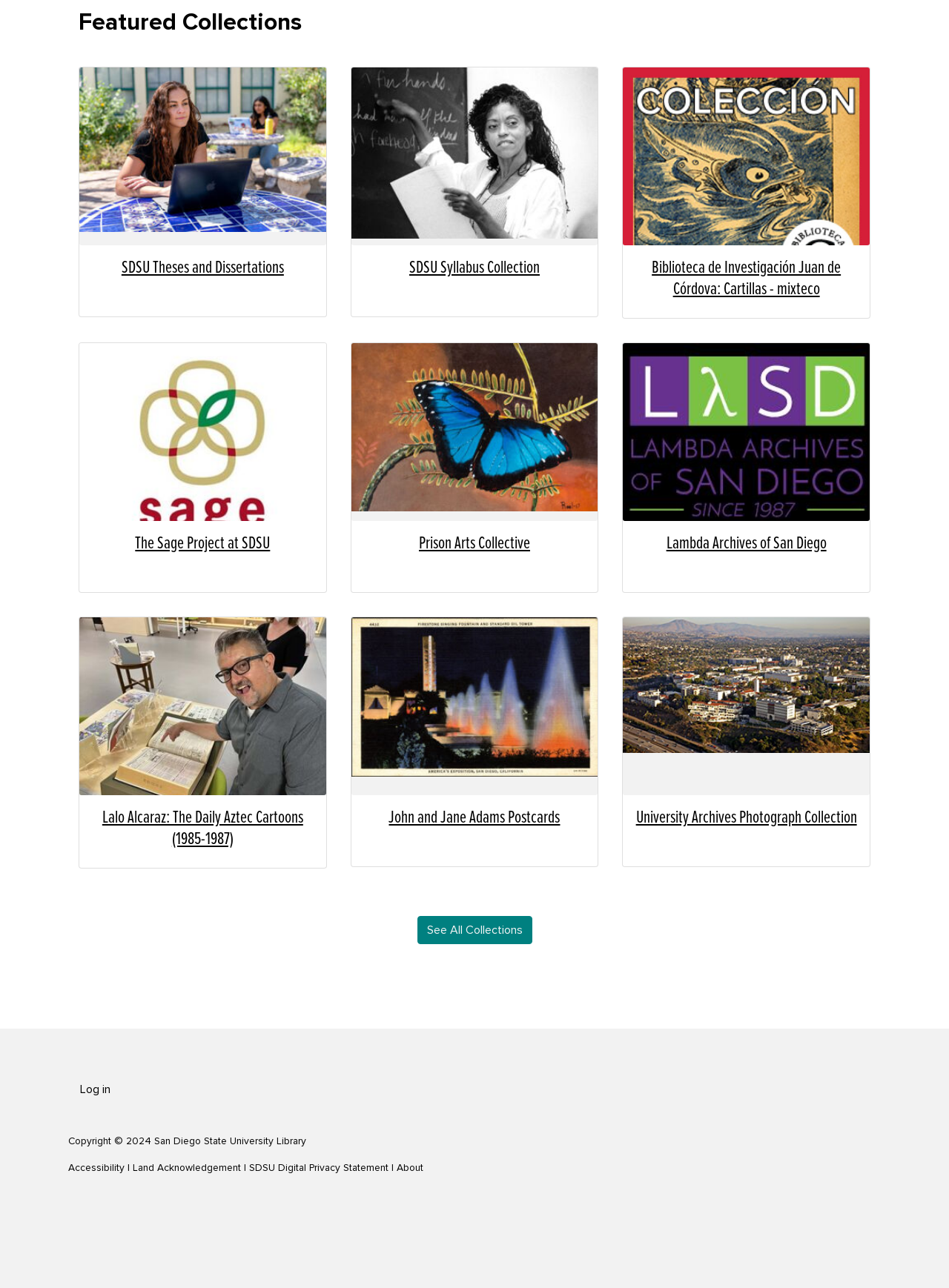Show the bounding box coordinates for the HTML element as described: "About".

[0.418, 0.902, 0.446, 0.911]